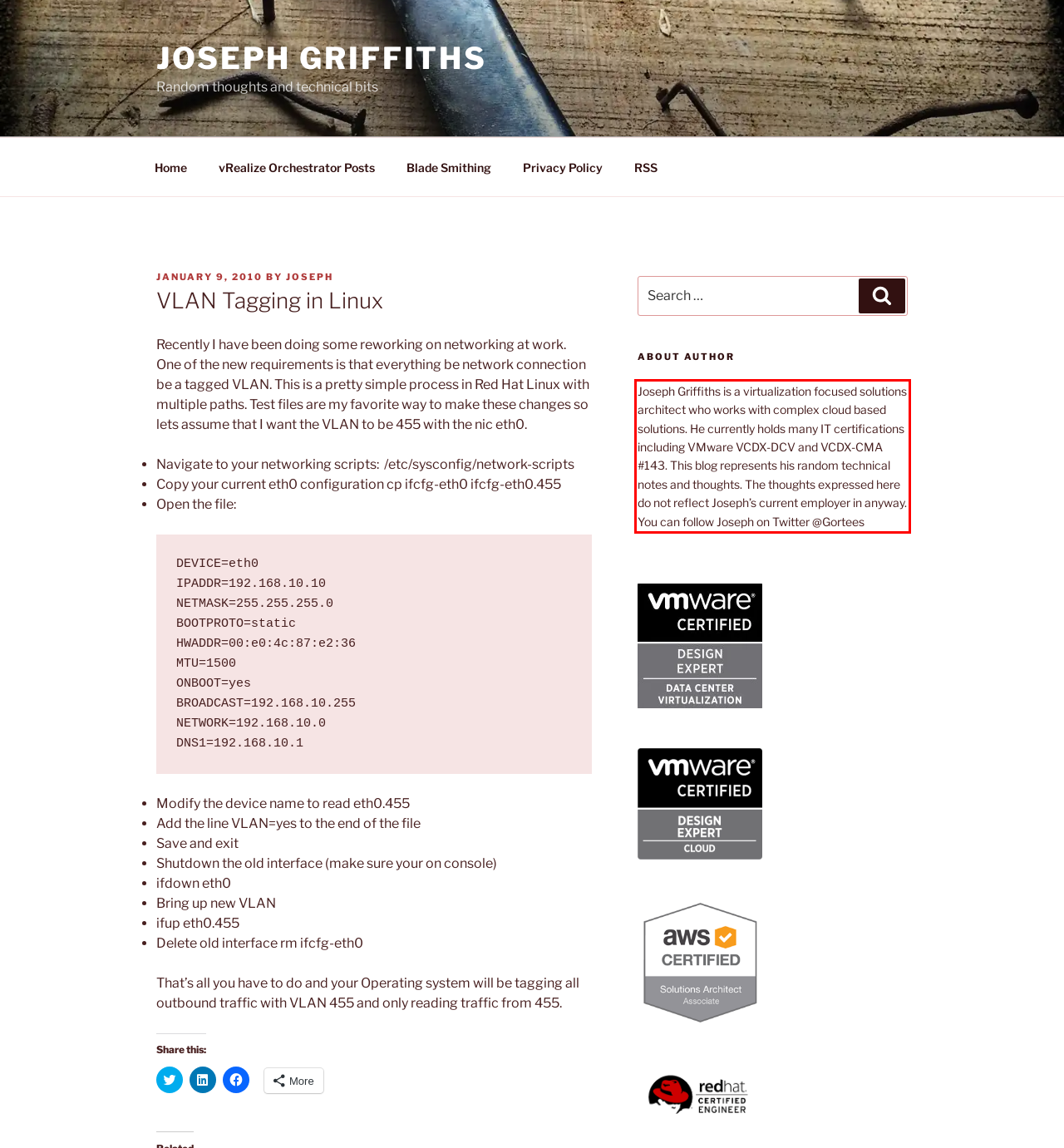You are provided with a screenshot of a webpage that includes a red bounding box. Extract and generate the text content found within the red bounding box.

Joseph Griffiths is a virtualization focused solutions architect who works with complex cloud based solutions. He currently holds many IT certifications including VMware VCDX-DCV and VCDX-CMA #143. This blog represents his random technical notes and thoughts. The thoughts expressed here do not reflect Joseph’s current employer in anyway. You can follow Joseph on Twitter @Gortees